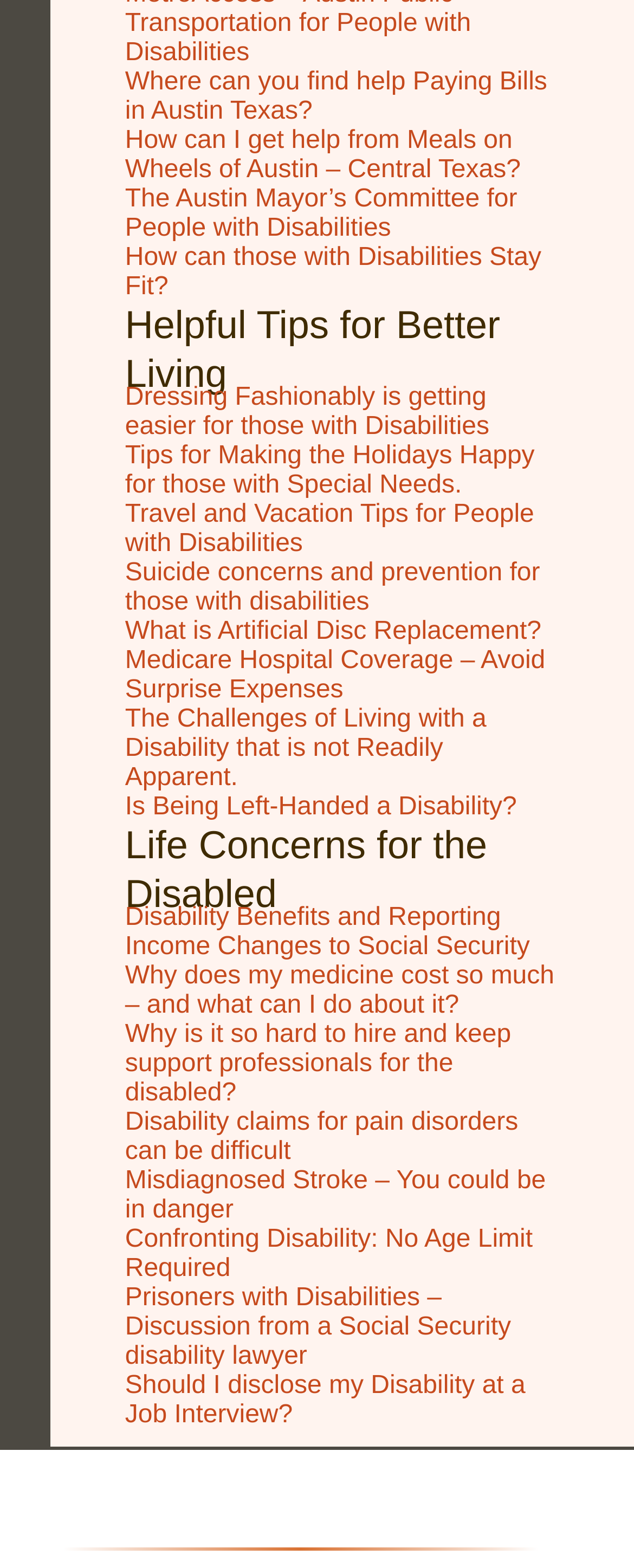Kindly determine the bounding box coordinates for the clickable area to achieve the given instruction: "Discover how to confront disability at any age".

[0.197, 0.781, 0.84, 0.817]